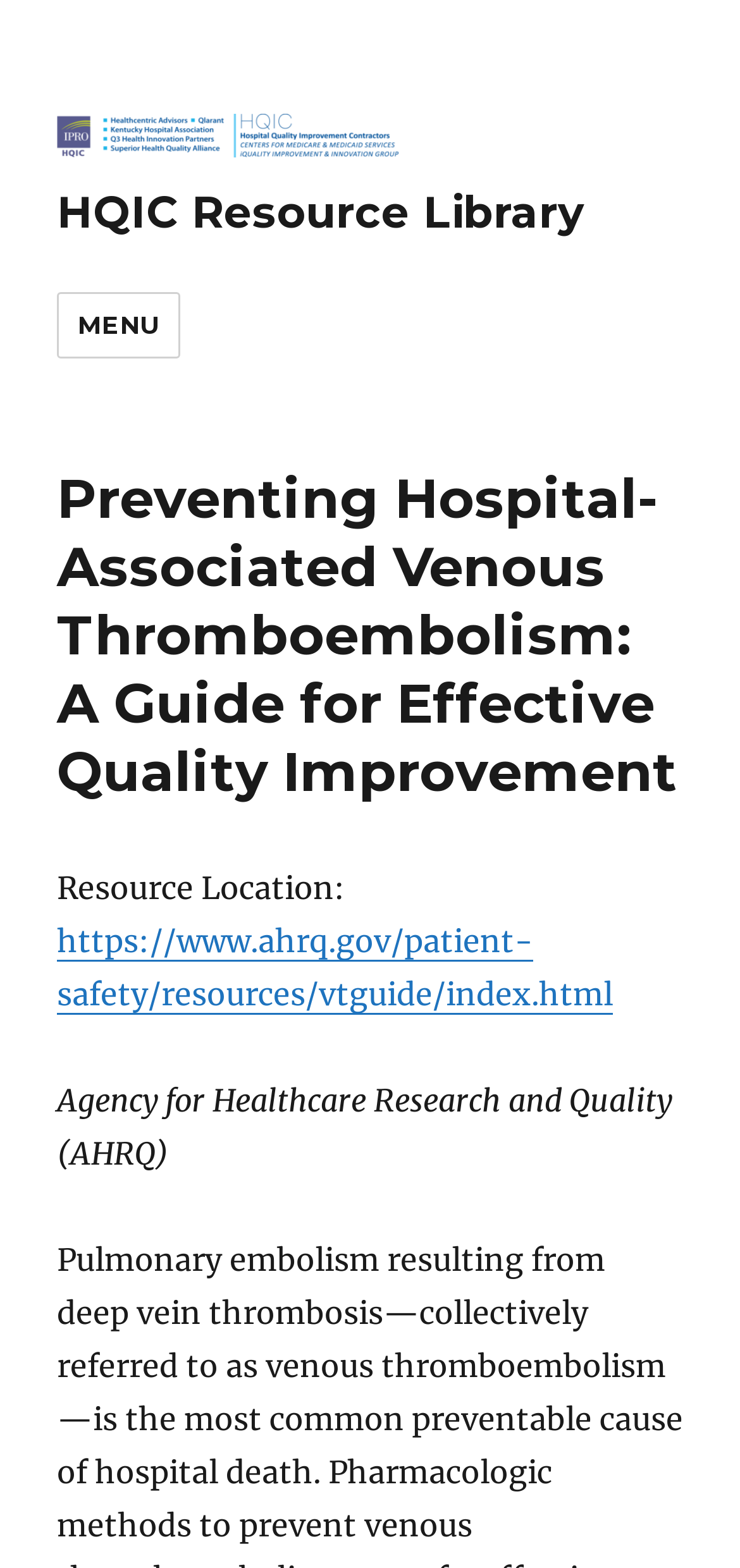Identify the bounding box of the UI element described as follows: "Menu". Provide the coordinates as four float numbers in the range of 0 to 1 [left, top, right, bottom].

[0.077, 0.186, 0.245, 0.229]